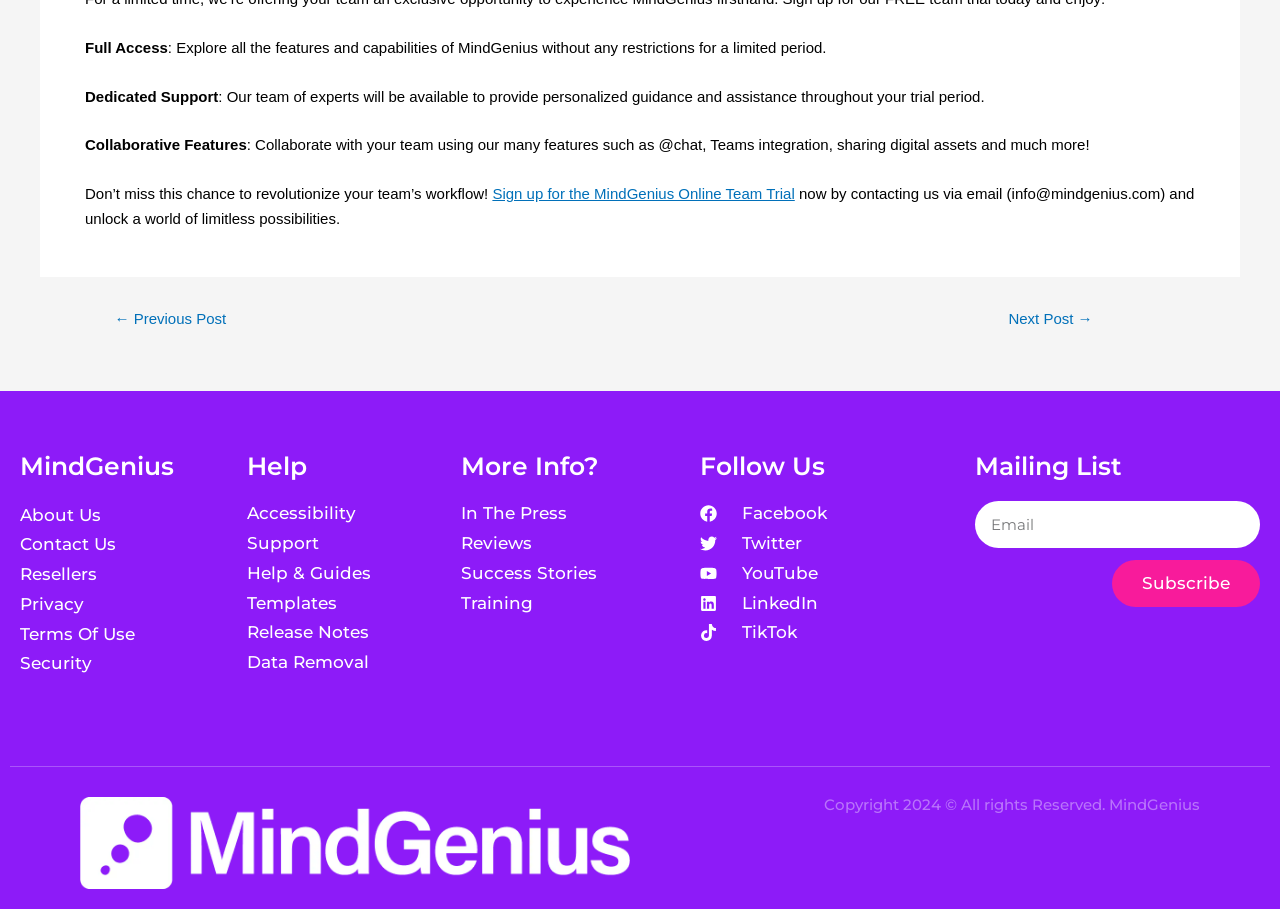Please determine the bounding box coordinates of the area that needs to be clicked to complete this task: 'Subscribe to the mailing list'. The coordinates must be four float numbers between 0 and 1, formatted as [left, top, right, bottom].

[0.869, 0.617, 0.984, 0.668]